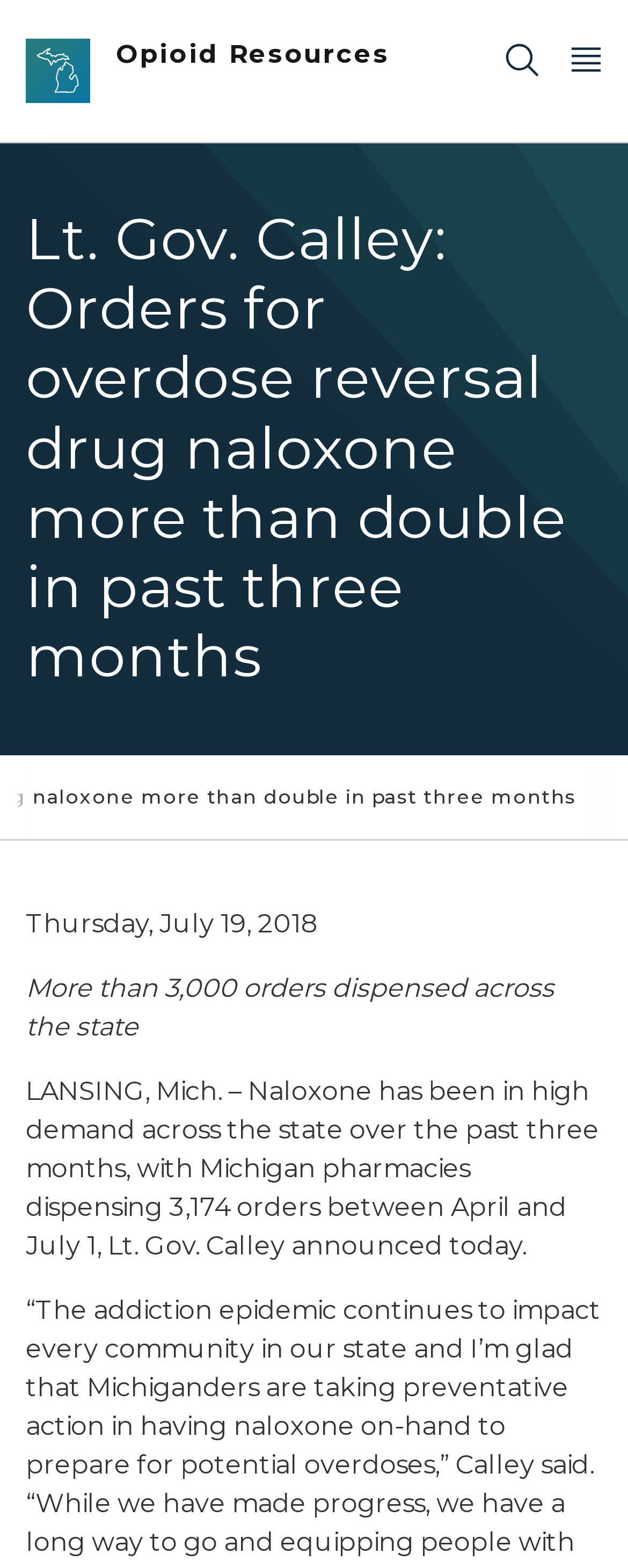What is the navigation section below the heading?
Answer the question using a single word or phrase, according to the image.

breadcrumb navigation